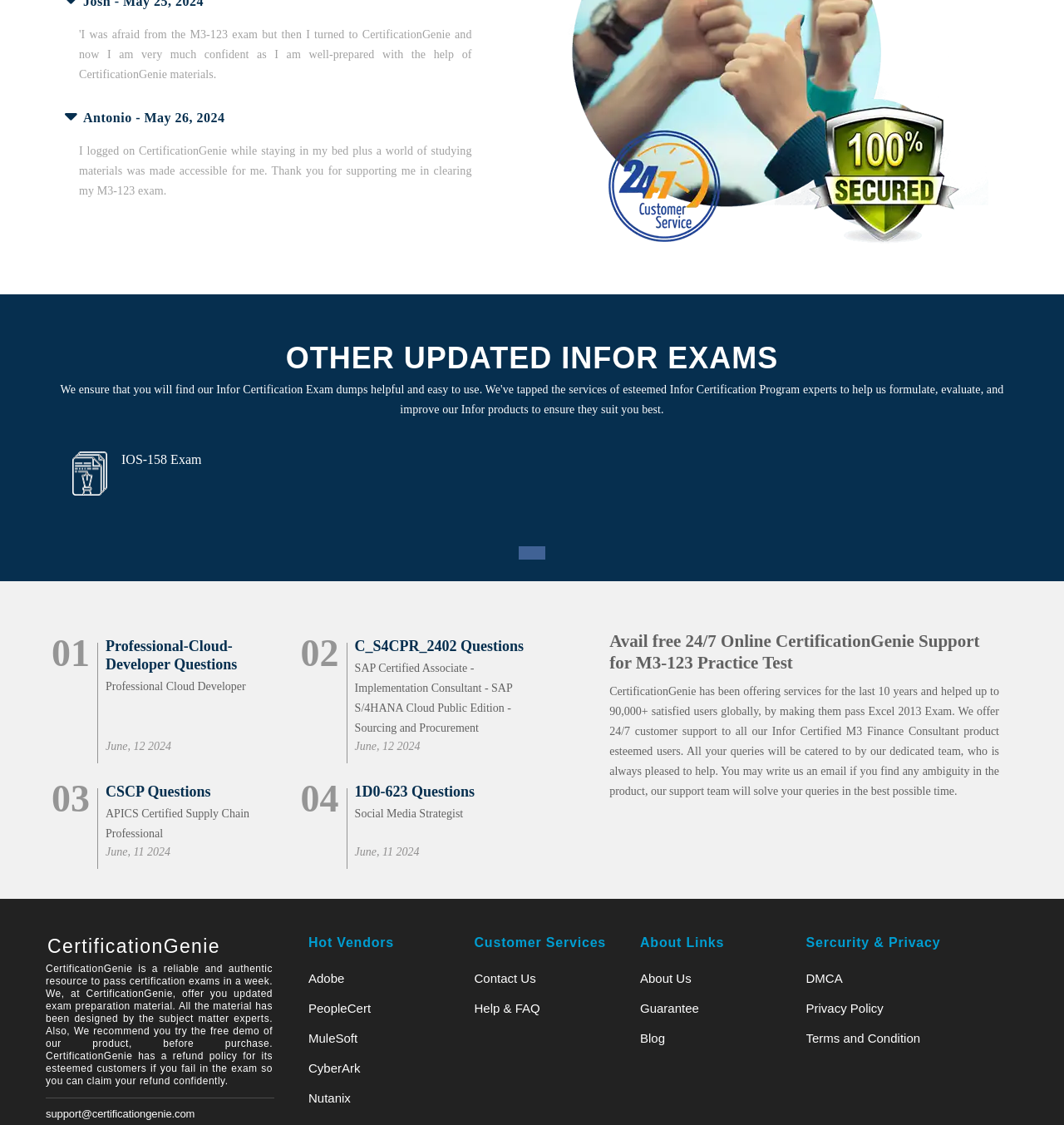Please identify the coordinates of the bounding box that should be clicked to fulfill this instruction: "Contact the support team via email".

[0.043, 0.986, 0.183, 0.995]